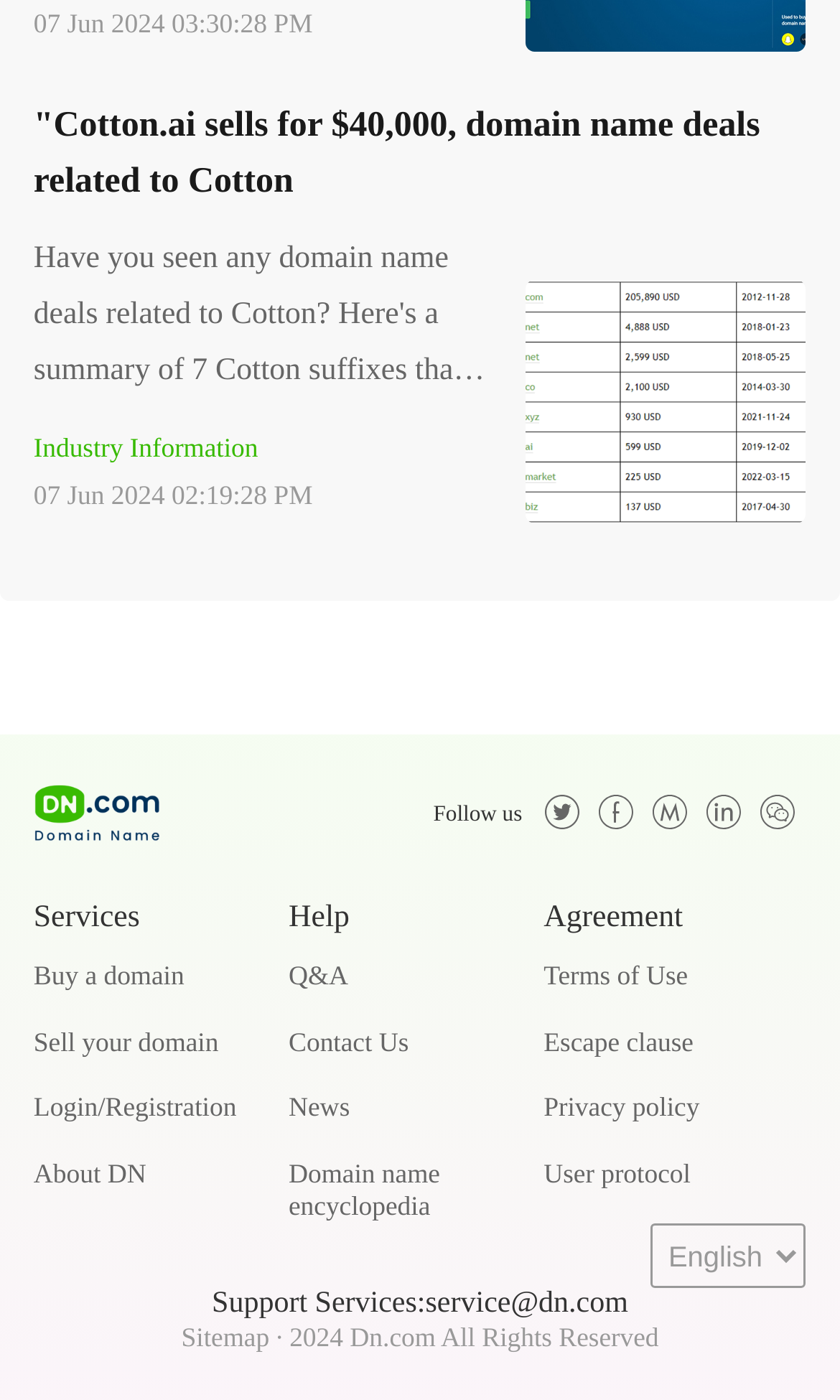Please look at the image and answer the question with a detailed explanation: What is the topic of the article?

The topic of the article can be determined by reading the heading 'Cotton.ai sells for $40,000, domain name deals related to Cotton' which is located at the top of the webpage.